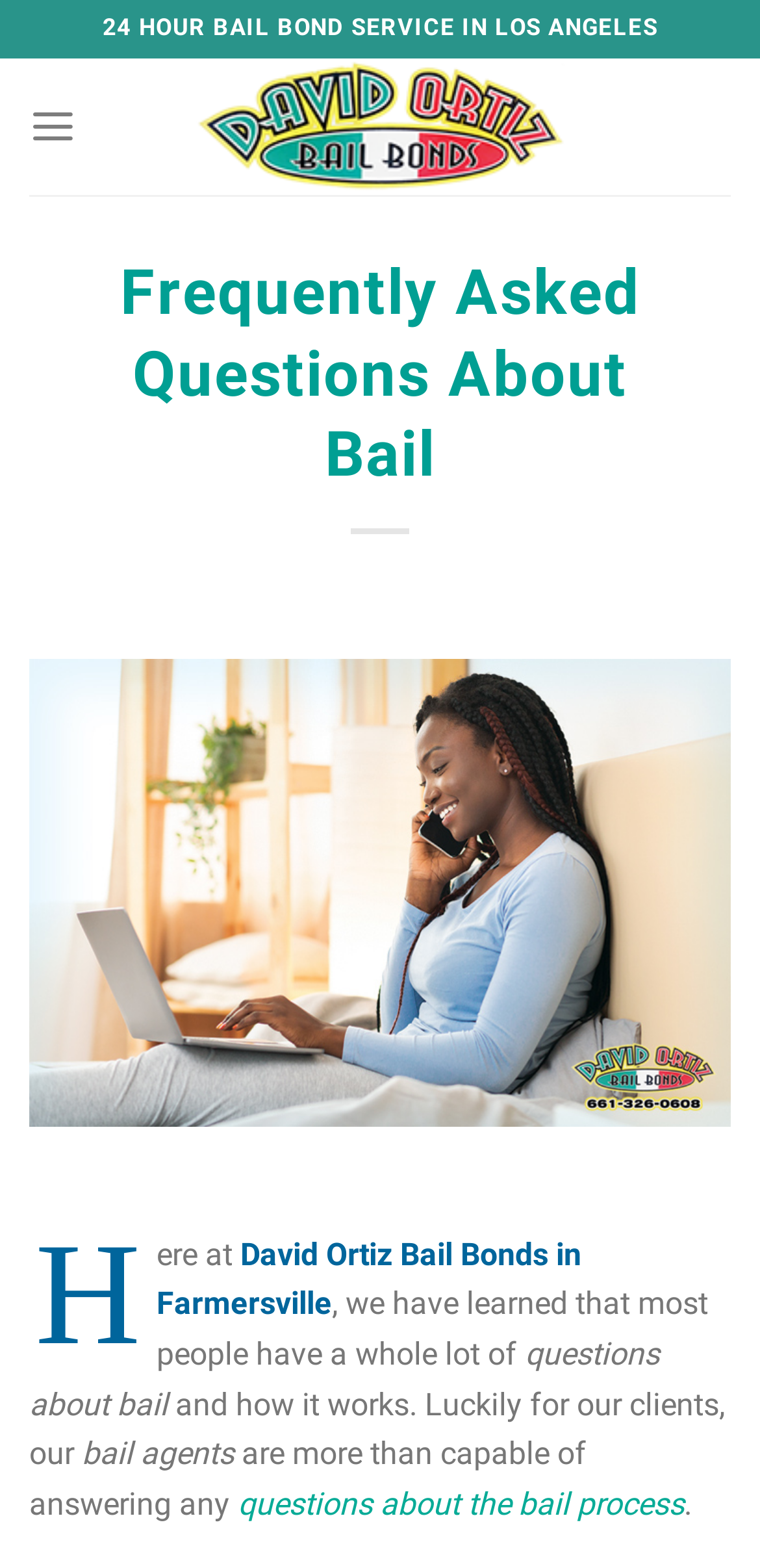Provide a one-word or one-phrase answer to the question:
What is the focus of the webpage?

Bail FAQs